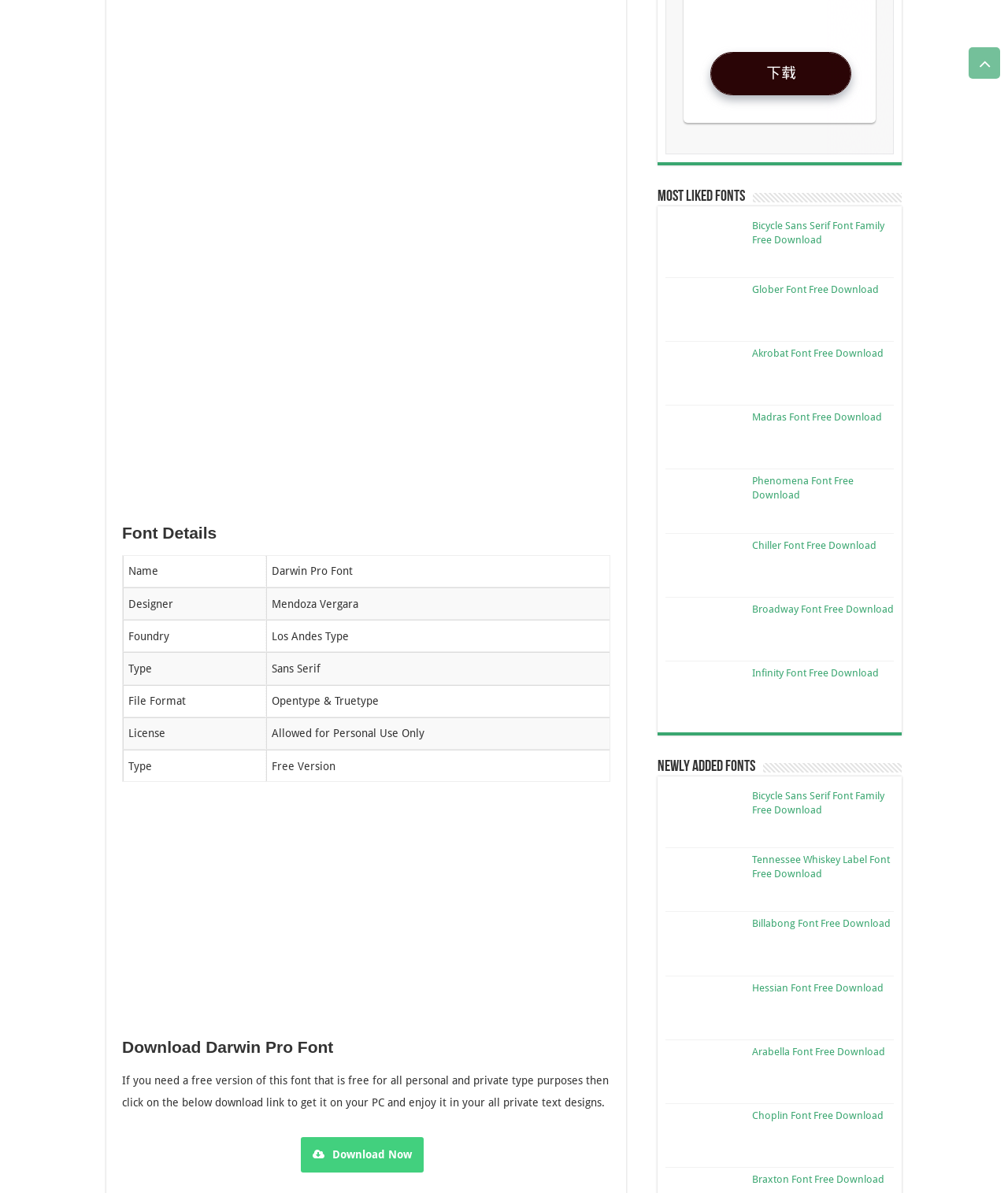Identify the bounding box of the HTML element described here: "alt="Arabella Font" title="arabella font feature"". Provide the coordinates as four float numbers between 0 and 1: [left, top, right, bottom].

[0.66, 0.876, 0.738, 0.921]